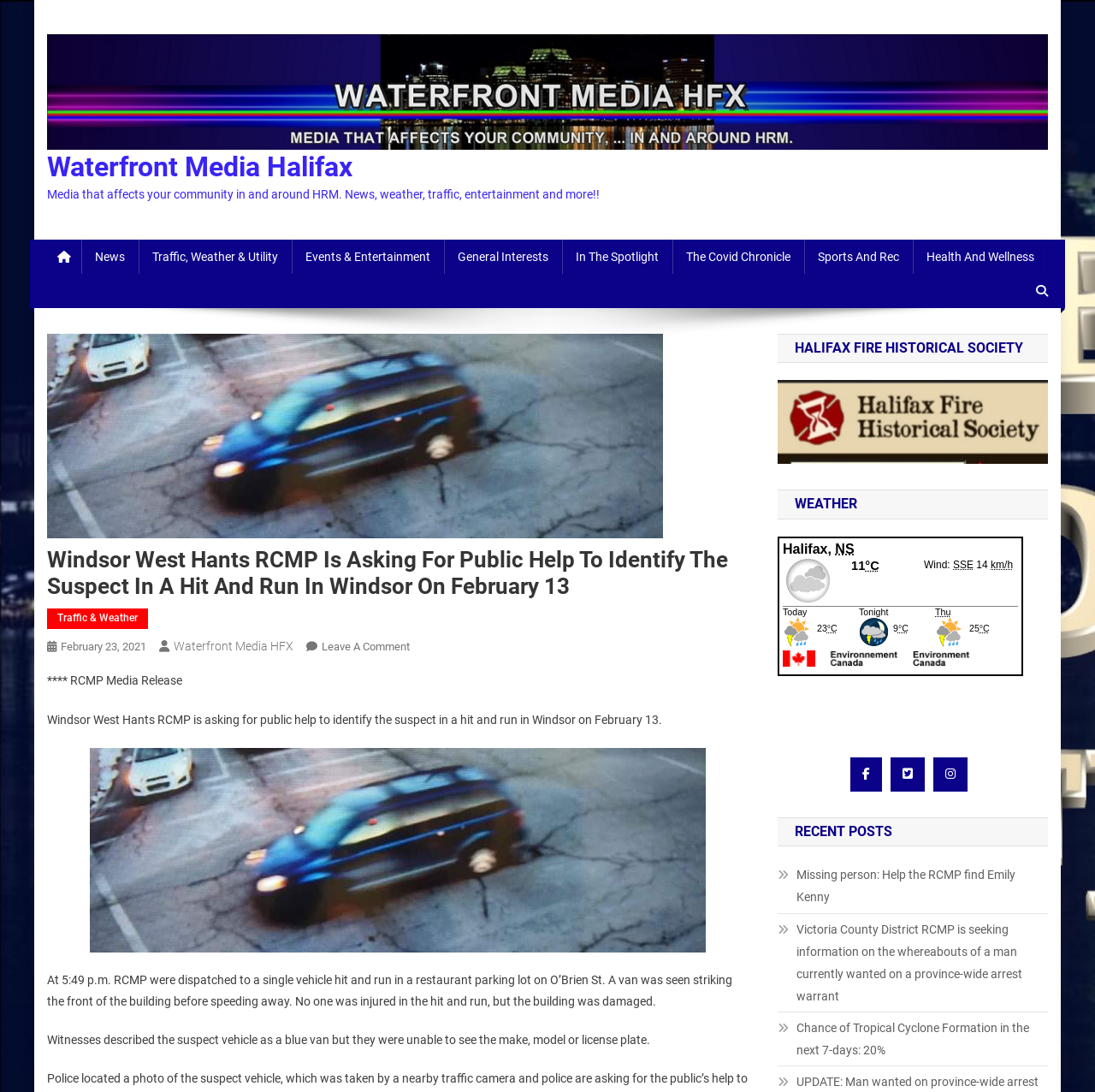Determine the bounding box coordinates for the region that must be clicked to execute the following instruction: "Click on the Waterfront Media Halifax link".

[0.043, 0.077, 0.957, 0.089]